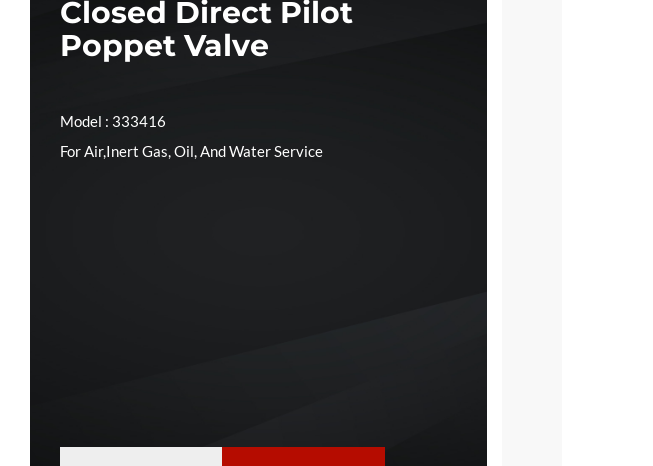Reply to the question with a single word or phrase:
What is the background color of the label?

Dark